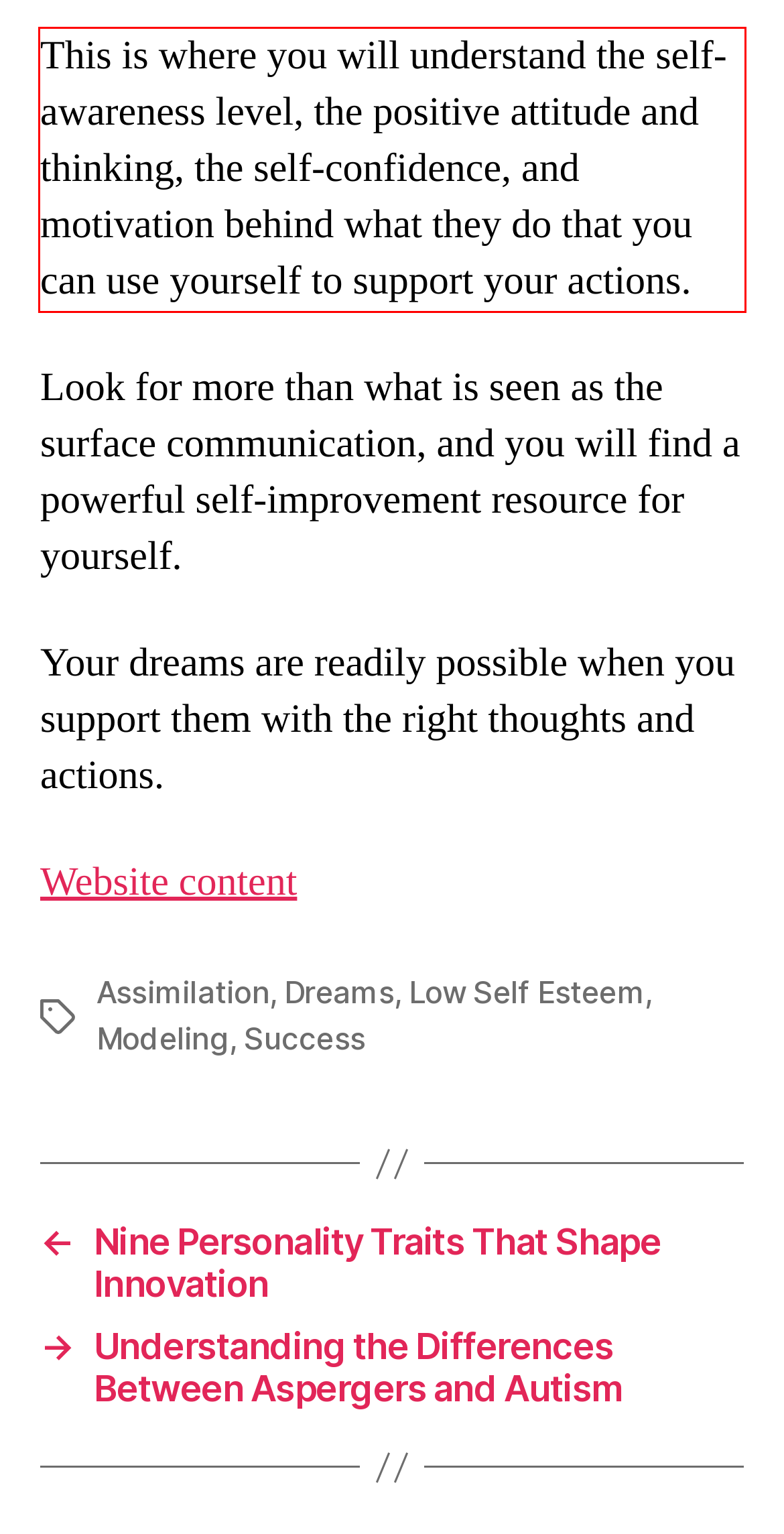Please perform OCR on the UI element surrounded by the red bounding box in the given webpage screenshot and extract its text content.

This is where you will understand the self-awareness level, the positive attitude and thinking, the self-confidence, and motivation behind what they do that you can use yourself to support your actions.